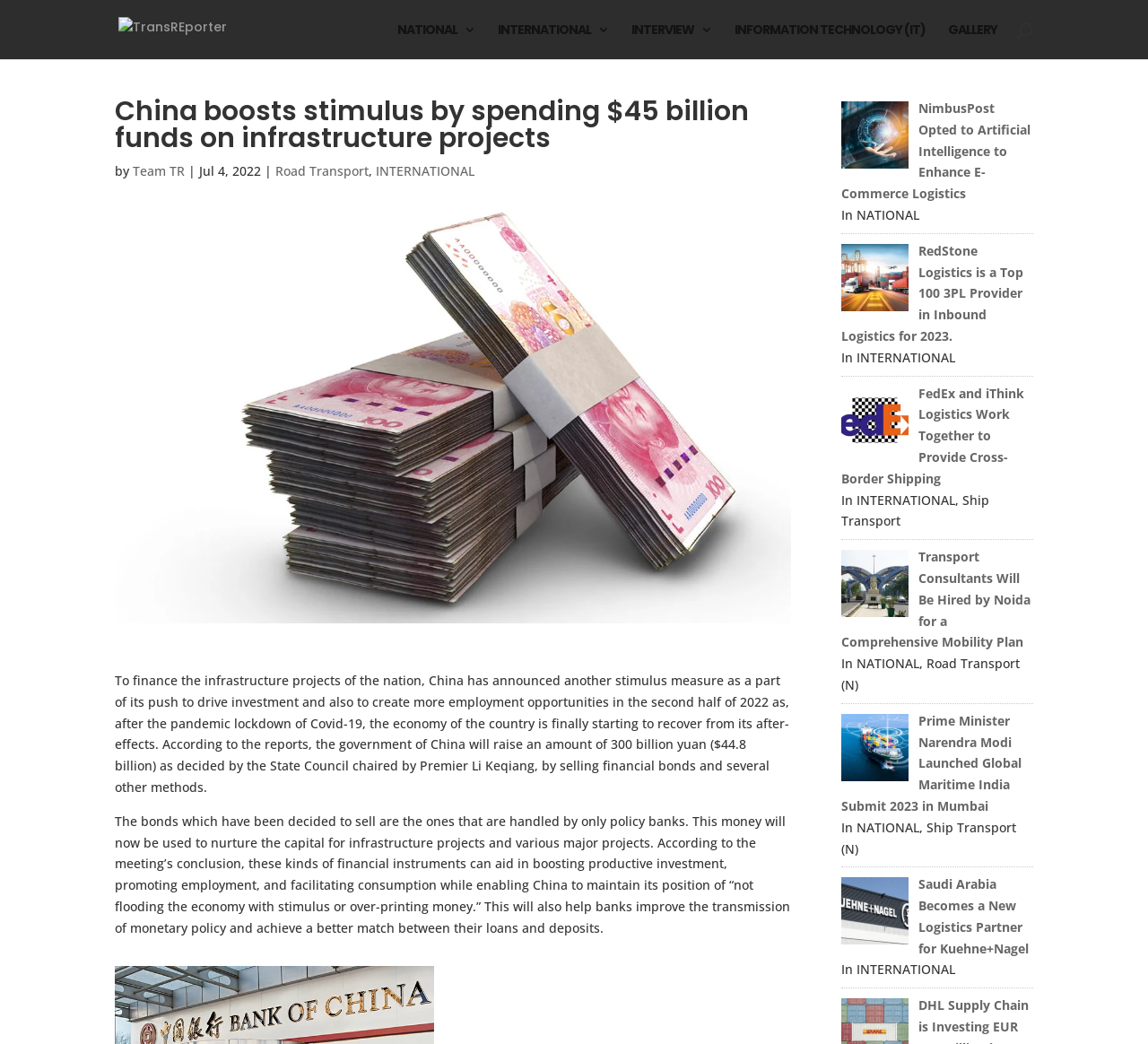Please find the bounding box for the UI component described as follows: "INFORMATION TECHNOLOGY (IT)".

[0.64, 0.022, 0.806, 0.057]